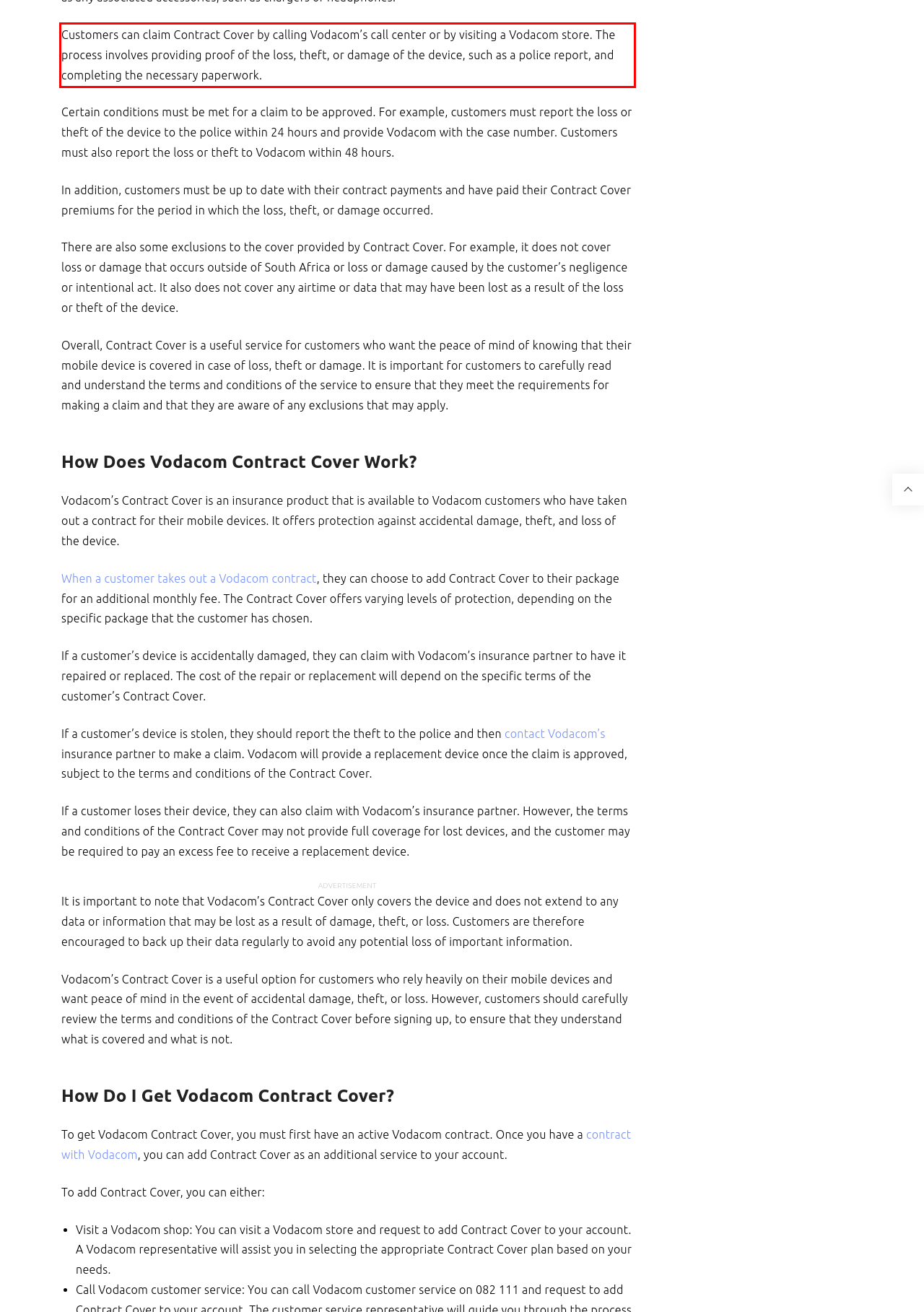Perform OCR on the text inside the red-bordered box in the provided screenshot and output the content.

Customers can claim Contract Cover by calling Vodacom’s call center or by visiting a Vodacom store. The process involves providing proof of the loss, theft, or damage of the device, such as a police report, and completing the necessary paperwork.